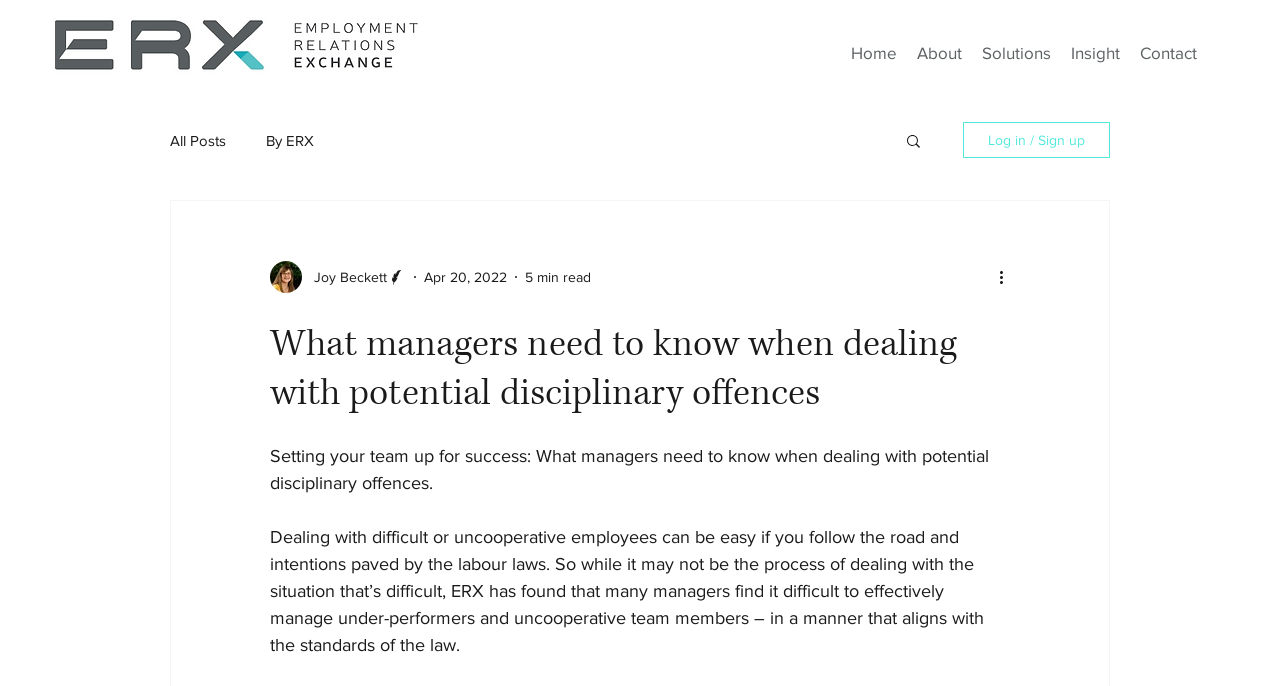Kindly provide the bounding box coordinates of the section you need to click on to fulfill the given instruction: "View more actions".

[0.778, 0.386, 0.797, 0.421]